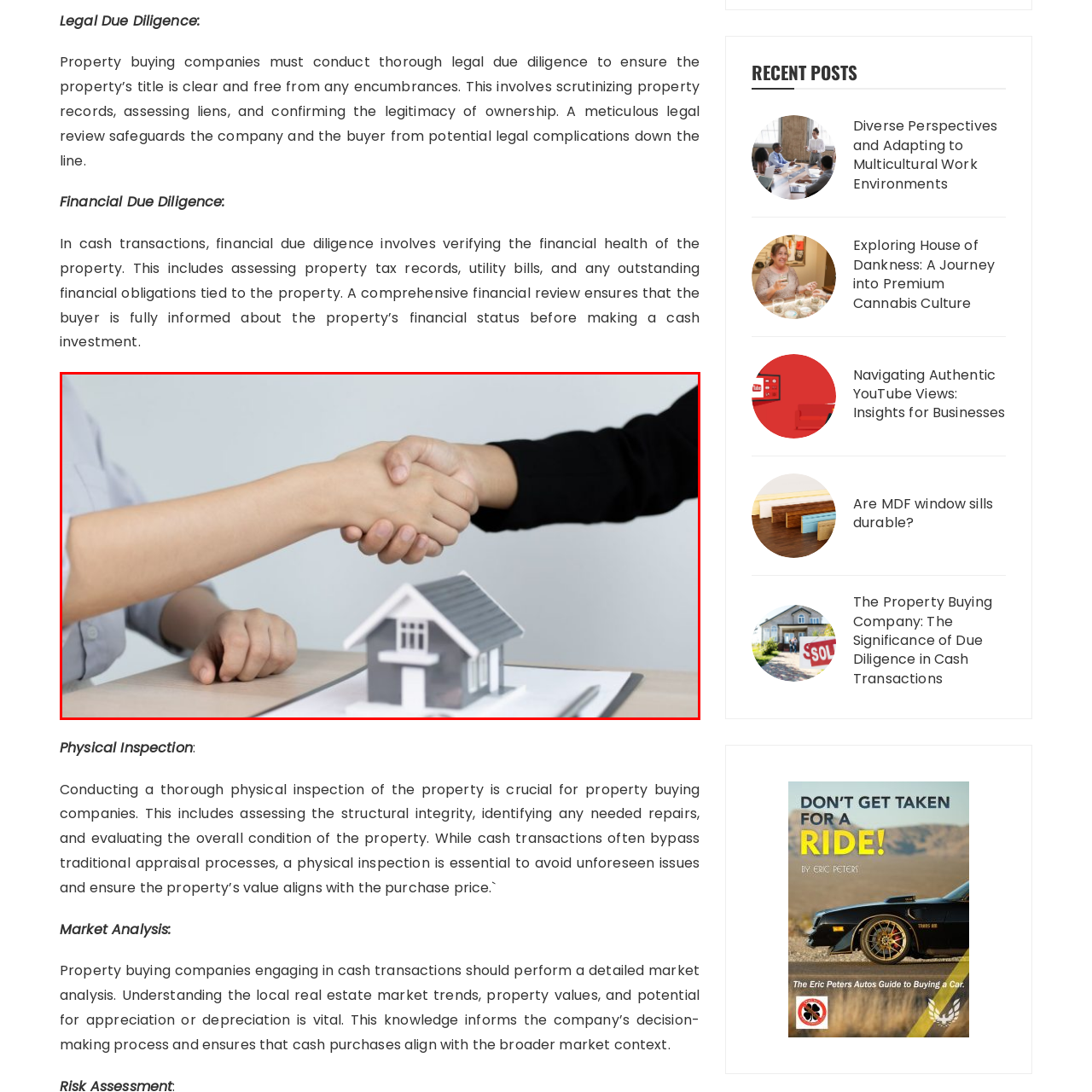Construct a detailed caption for the image enclosed in the red box.

In this image, two individuals are engaged in a handshake, symbolizing a significant agreement or transaction, likely related to real estate. The setting suggests a professional environment, with a model house placed prominently on the table between them, indicating a focus on property dealings. This act of shaking hands is a traditional gesture of trust and mutual agreement, underscoring the importance of relationships in transactions such as buying or selling property. Given the accompanying discussions about legal and financial due diligence highlighted in the text, this moment reflects the completion of critical evaluations and assessments prior to an important financial commitment.